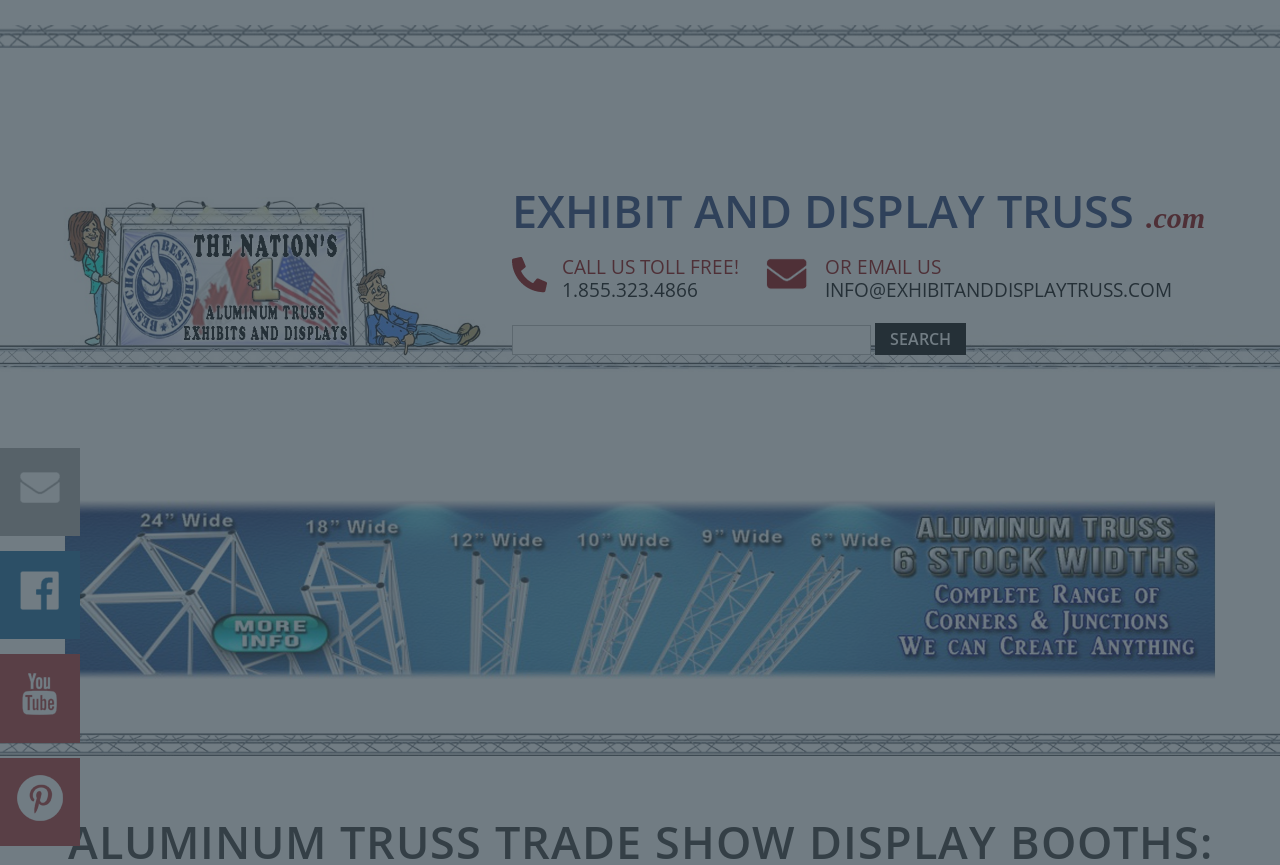What is the principal heading displayed on the webpage?

ALUMINUM TRUSS TRADE SHOW DISPLAY BOOTHS: A21-64